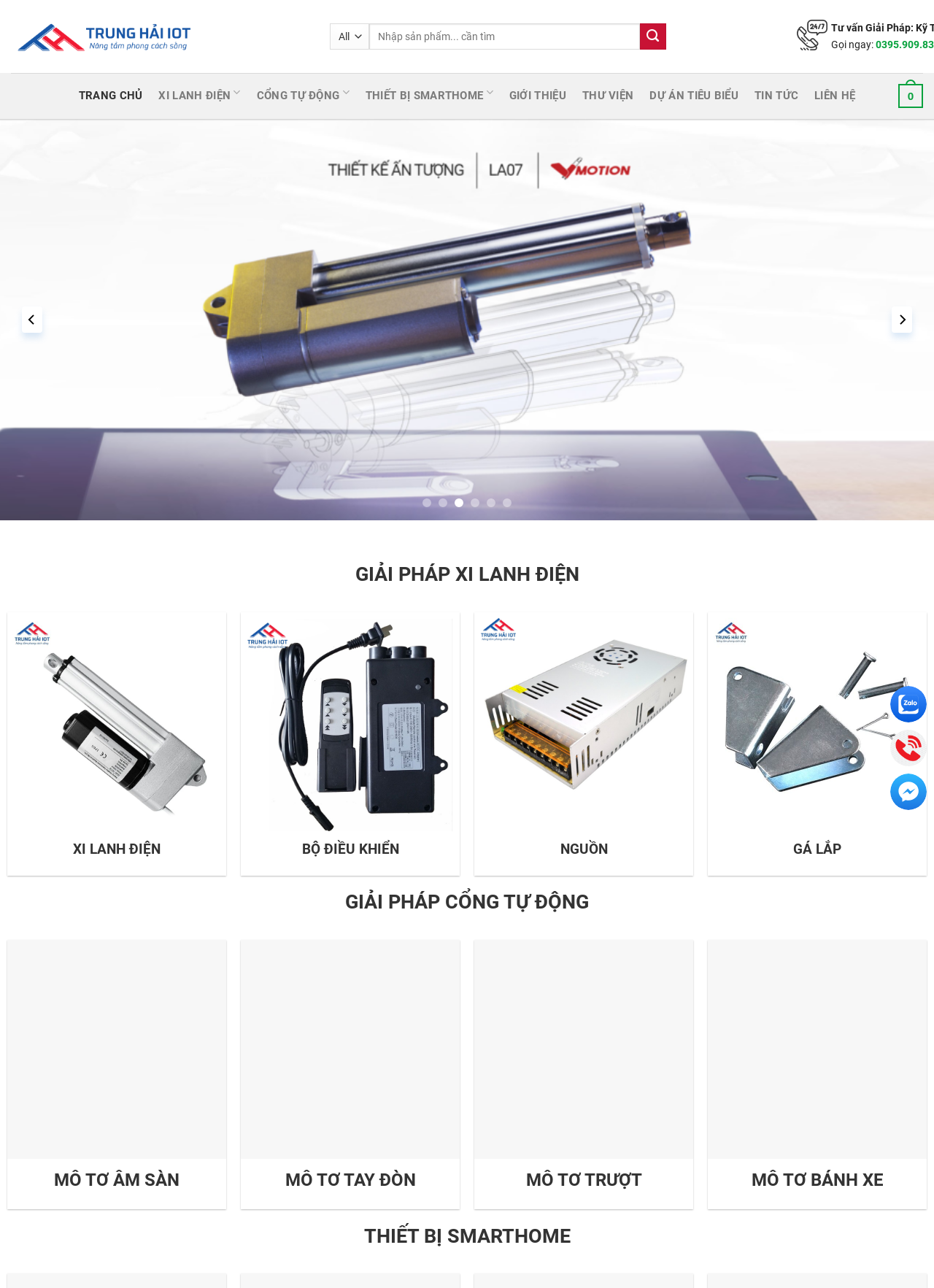Please locate the bounding box coordinates for the element that should be clicked to achieve the following instruction: "Click on XI LANH ĐIỆN". Ensure the coordinates are given as four float numbers between 0 and 1, i.e., [left, top, right, bottom].

[0.17, 0.06, 0.258, 0.089]